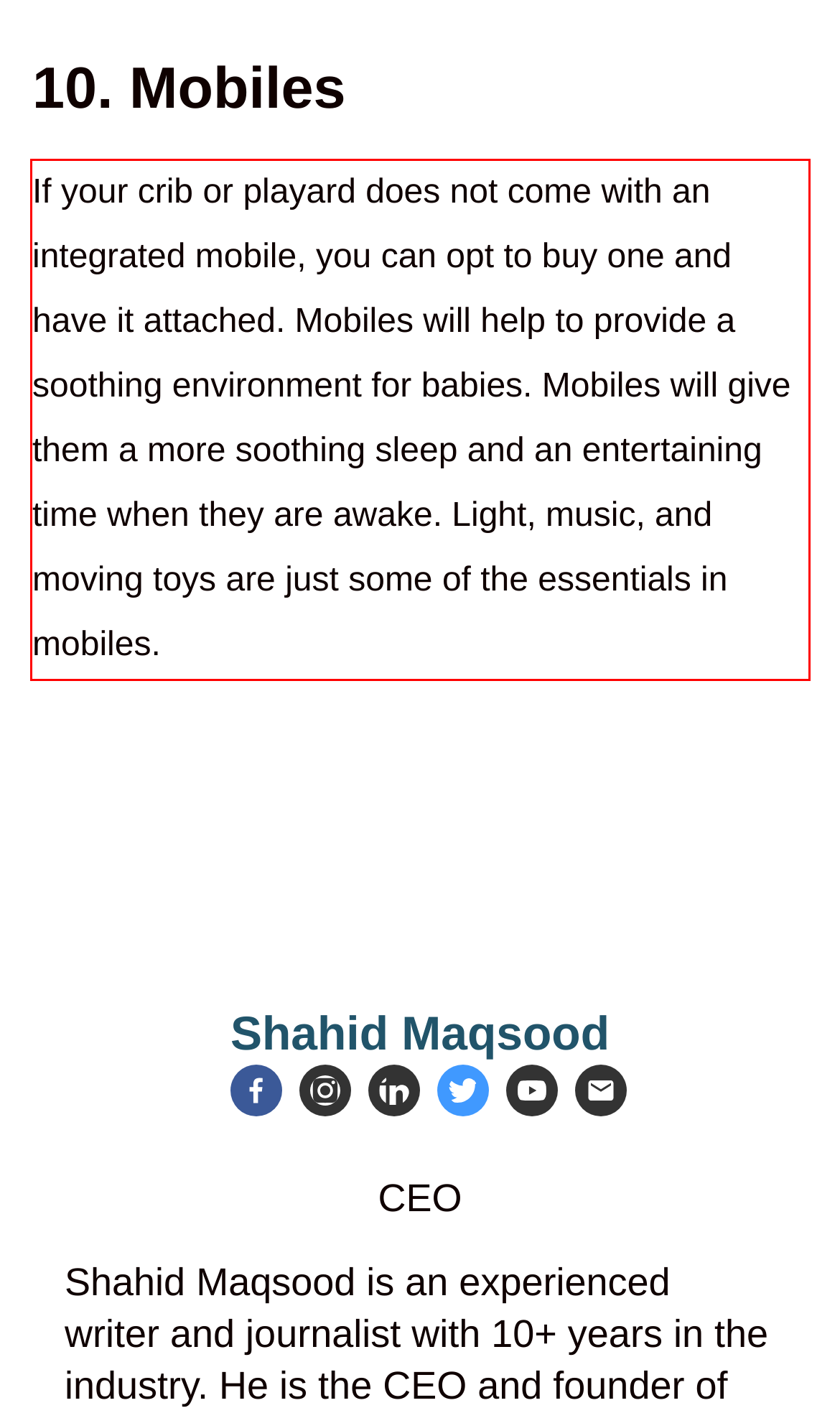Please examine the webpage screenshot containing a red bounding box and use OCR to recognize and output the text inside the red bounding box.

If your crib or playard does not come with an integrated mobile, you can opt to buy one and have it attached. Mobiles will help to provide a soothing environment for babies. Mobiles will give them a more soothing sleep and an entertaining time when they are awake. Light, music, and moving toys are just some of the essentials in mobiles.